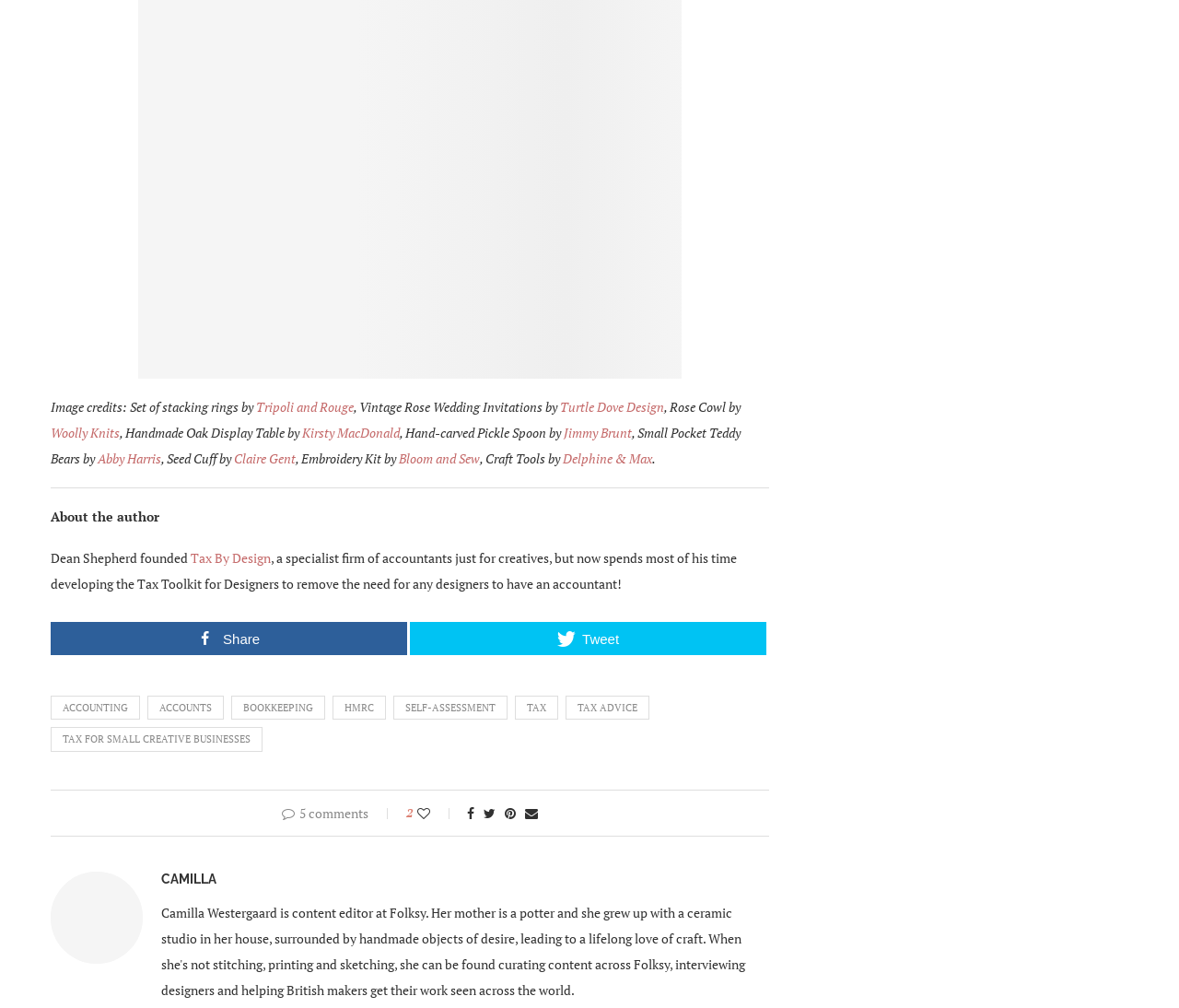Please identify the bounding box coordinates of the element I should click to complete this instruction: 'Read more about the author'. The coordinates should be given as four float numbers between 0 and 1, like this: [left, top, right, bottom].

[0.043, 0.504, 0.135, 0.521]